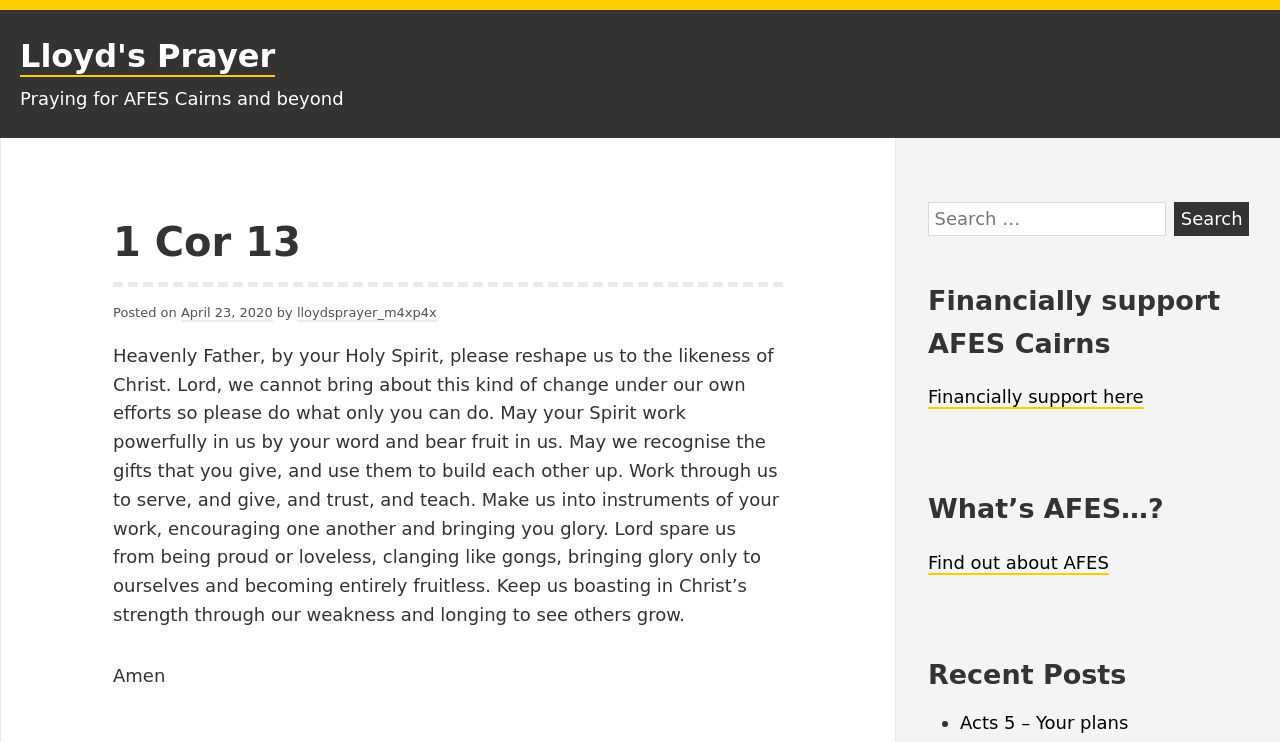Extract the main headline from the webpage and generate its text.

1 Cor 13